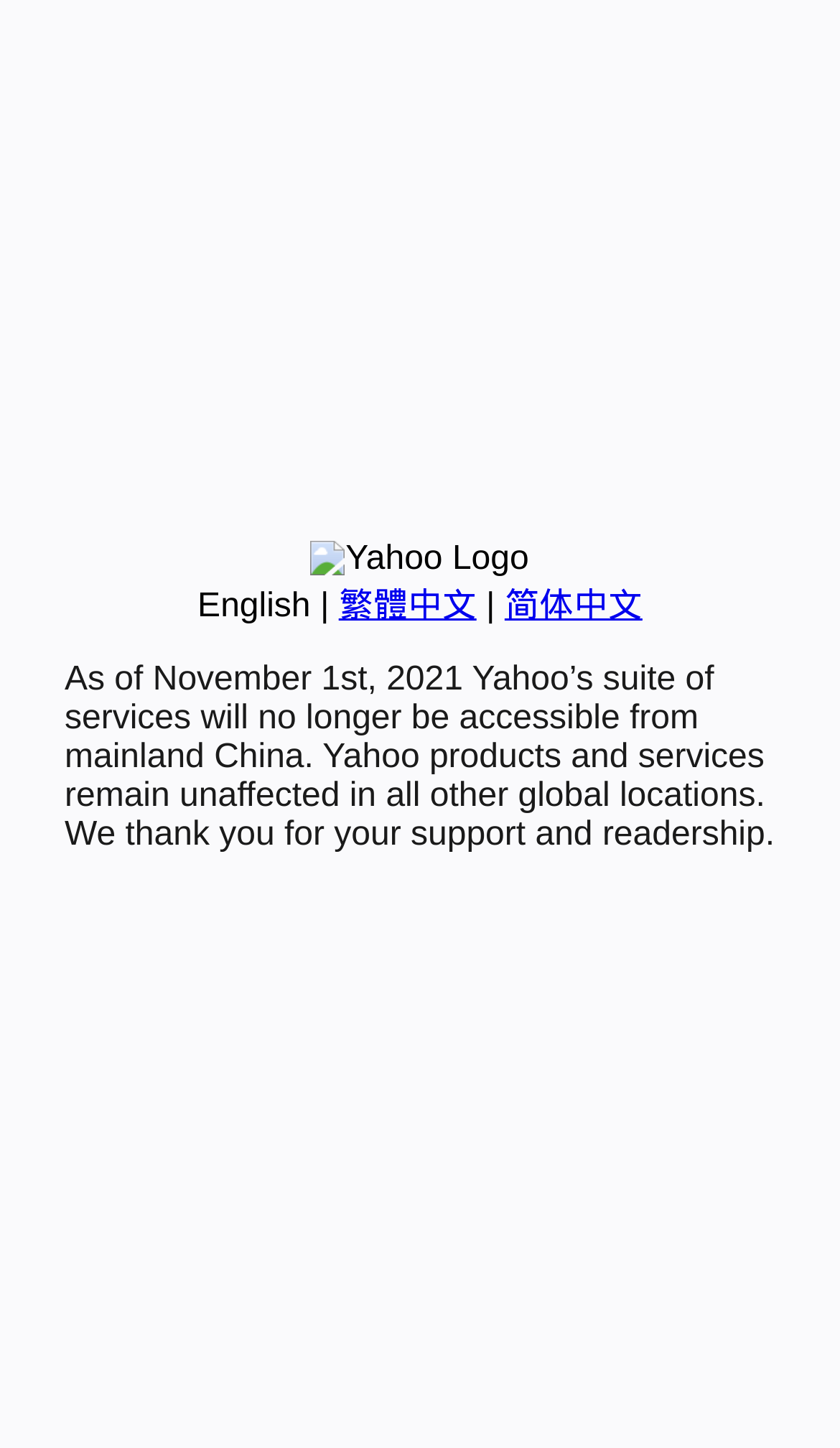Identify the bounding box for the UI element that is described as follows: "Ha Giang".

None